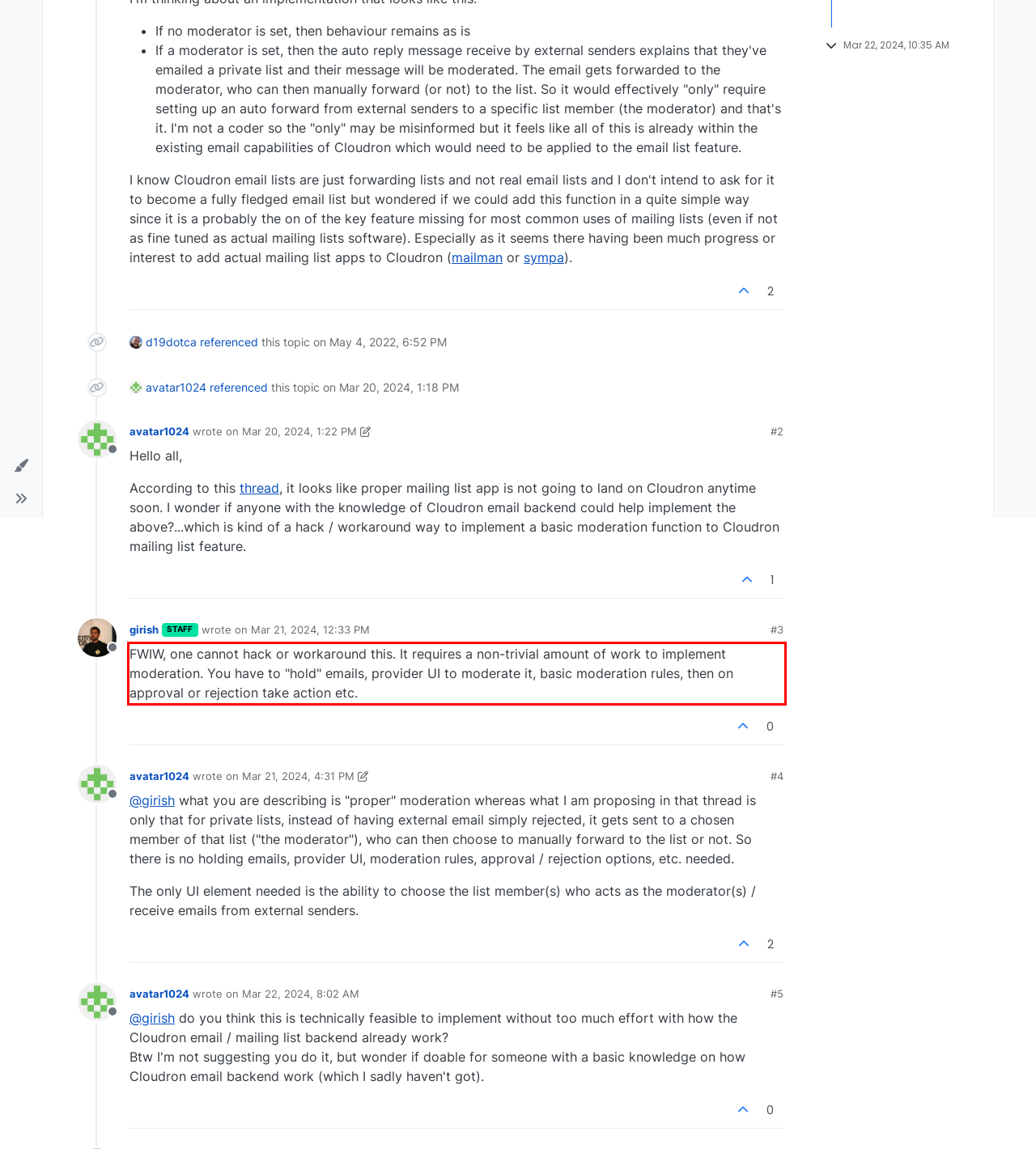Please identify and extract the text from the UI element that is surrounded by a red bounding box in the provided webpage screenshot.

FWIW, one cannot hack or workaround this. It requires a non-trivial amount of work to implement moderation. You have to "hold" emails, provider UI to moderate it, basic moderation rules, then on approval or rejection take action etc.